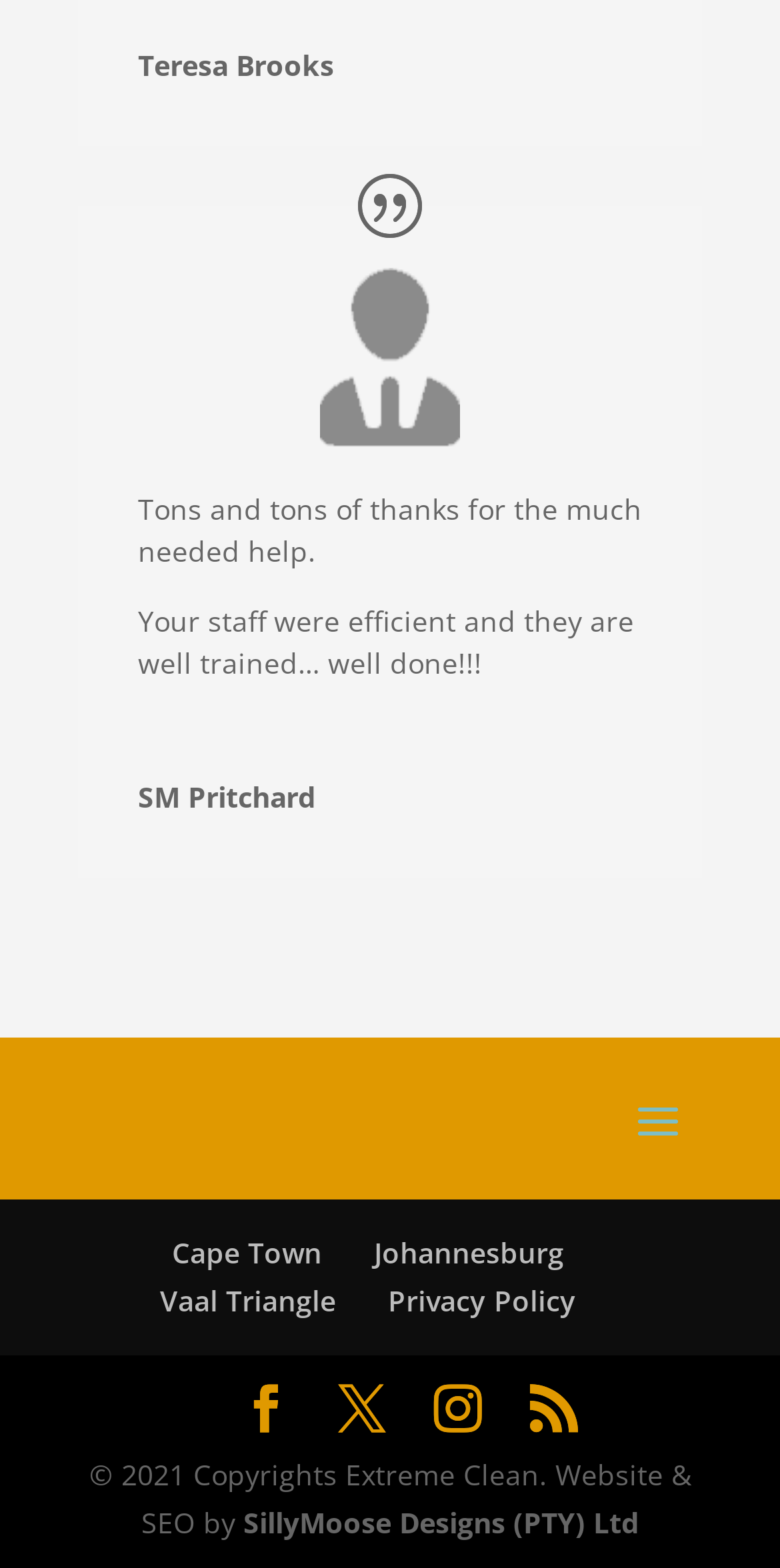Provide a brief response using a word or short phrase to this question:
Who designed the website?

SillyMoose Designs (PTY) Ltd